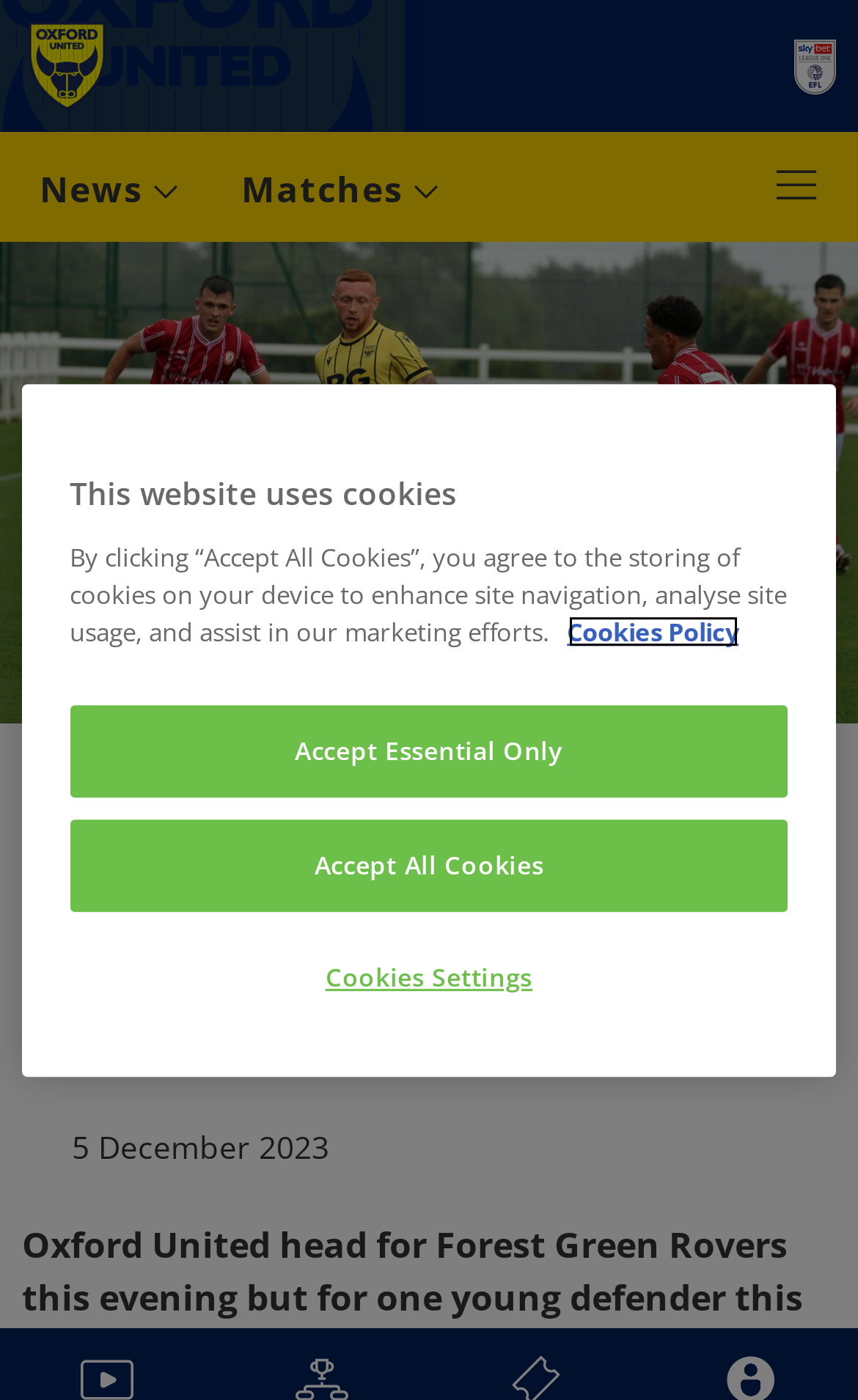What is the name of the youngster in the article?
Based on the image, provide a one-word or brief-phrase response.

George Franklin